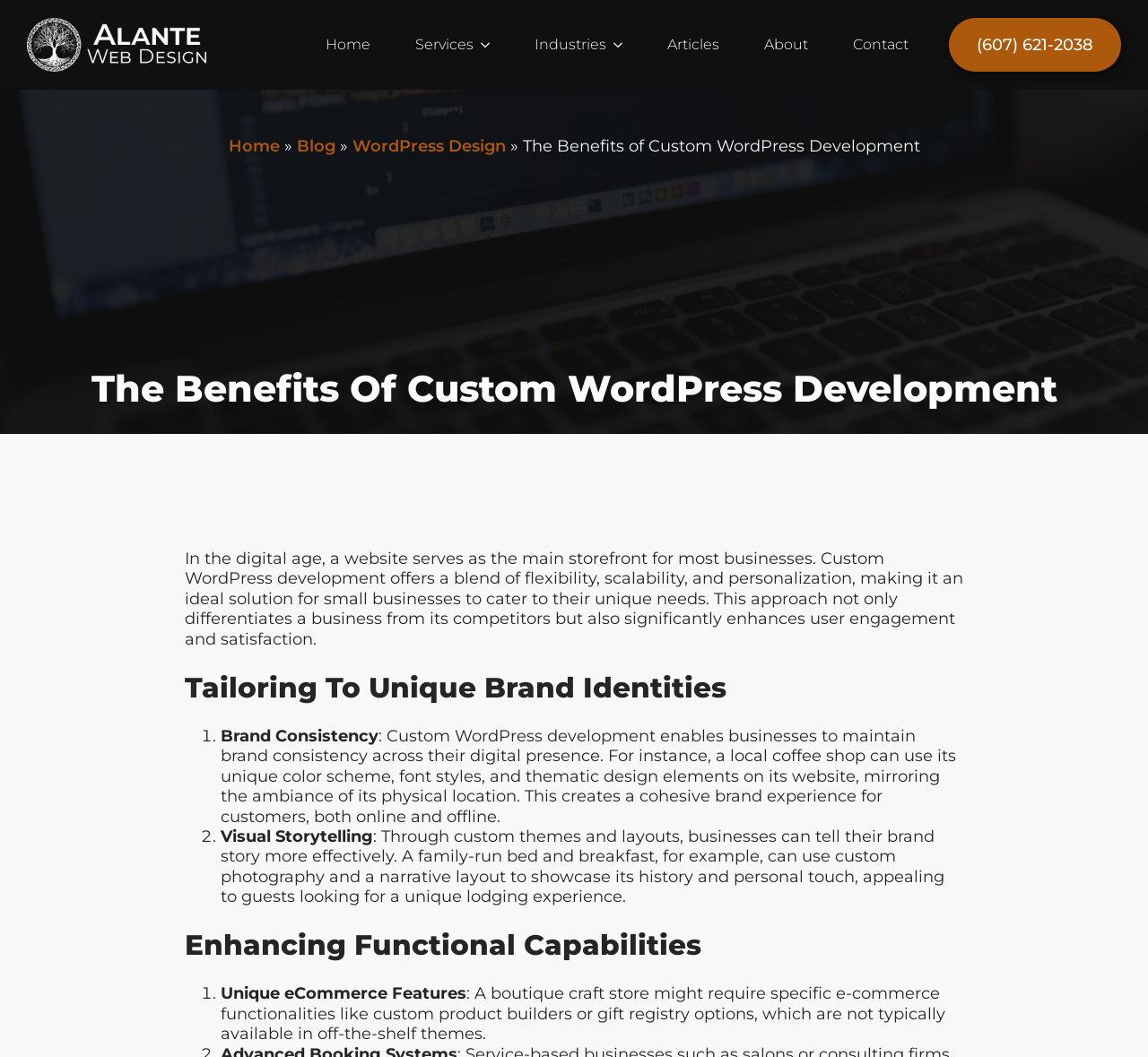Identify the bounding box coordinates for the element you need to click to achieve the following task: "Go to Home". Provide the bounding box coordinates as four float numbers between 0 and 1, in the form [left, top, right, bottom].

[0.268, 0.019, 0.338, 0.066]